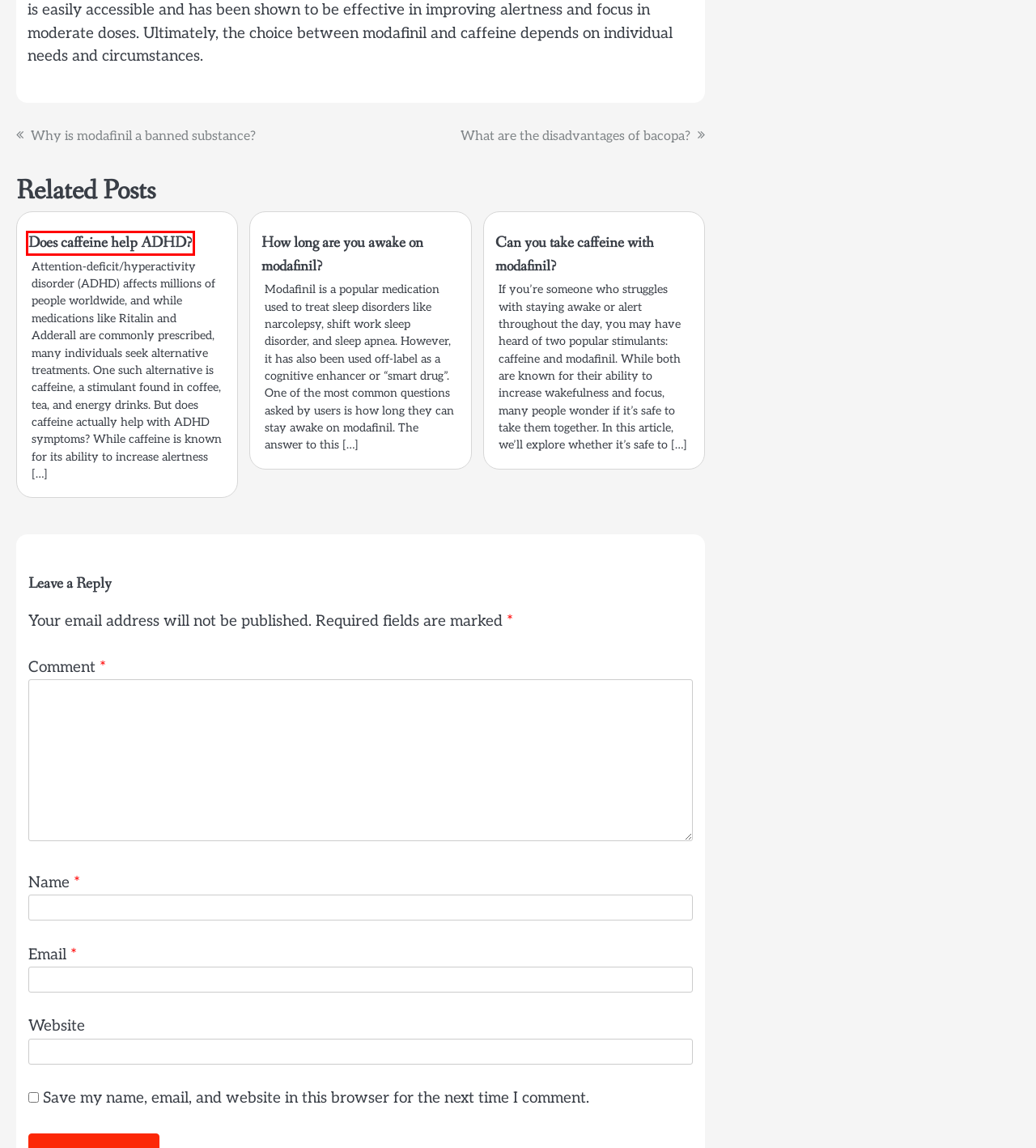Take a look at the provided webpage screenshot featuring a red bounding box around an element. Select the most appropriate webpage description for the page that loads after clicking on the element inside the red bounding box. Here are the candidates:
A. What are the disadvantages of bacopa? – Emergent Health Corp
B. Can you take caffeine with modafinil? – Emergent Health Corp
C. How long can you go without sleep on modafinil? – Emergent Health Corp
D. Does caffeine help ADHD? – Emergent Health Corp
E. What is the strongest nootropic for ADHD? – Emergent Health Corp
F. How long are you awake on modafinil? – Emergent Health Corp
G. Why is modafinil a banned substance? – Emergent Health Corp
H. Bacopa Monieri – Emergent Health Corp

D